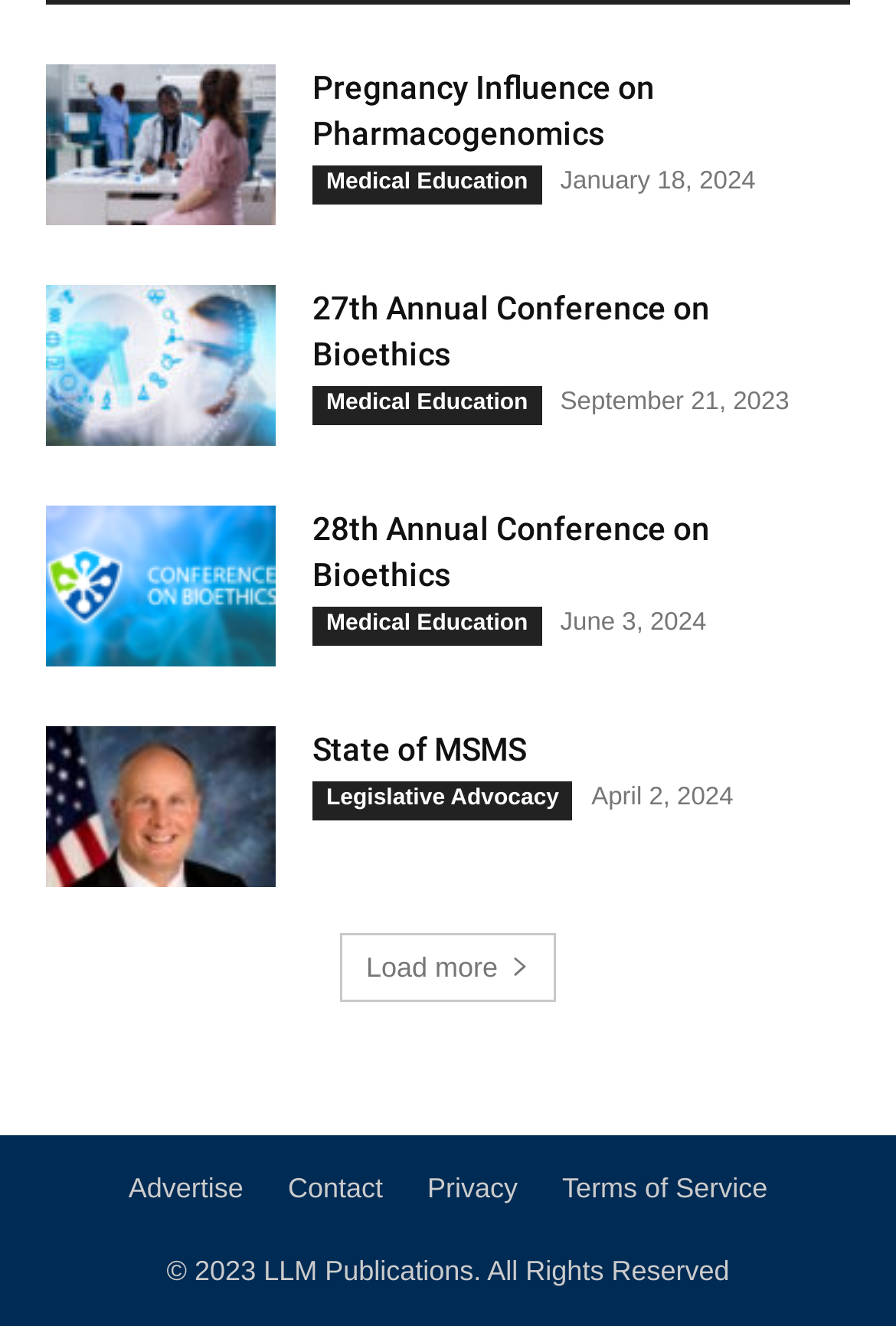What is the copyright year of the webpage?
Your answer should be a single word or phrase derived from the screenshot.

2023